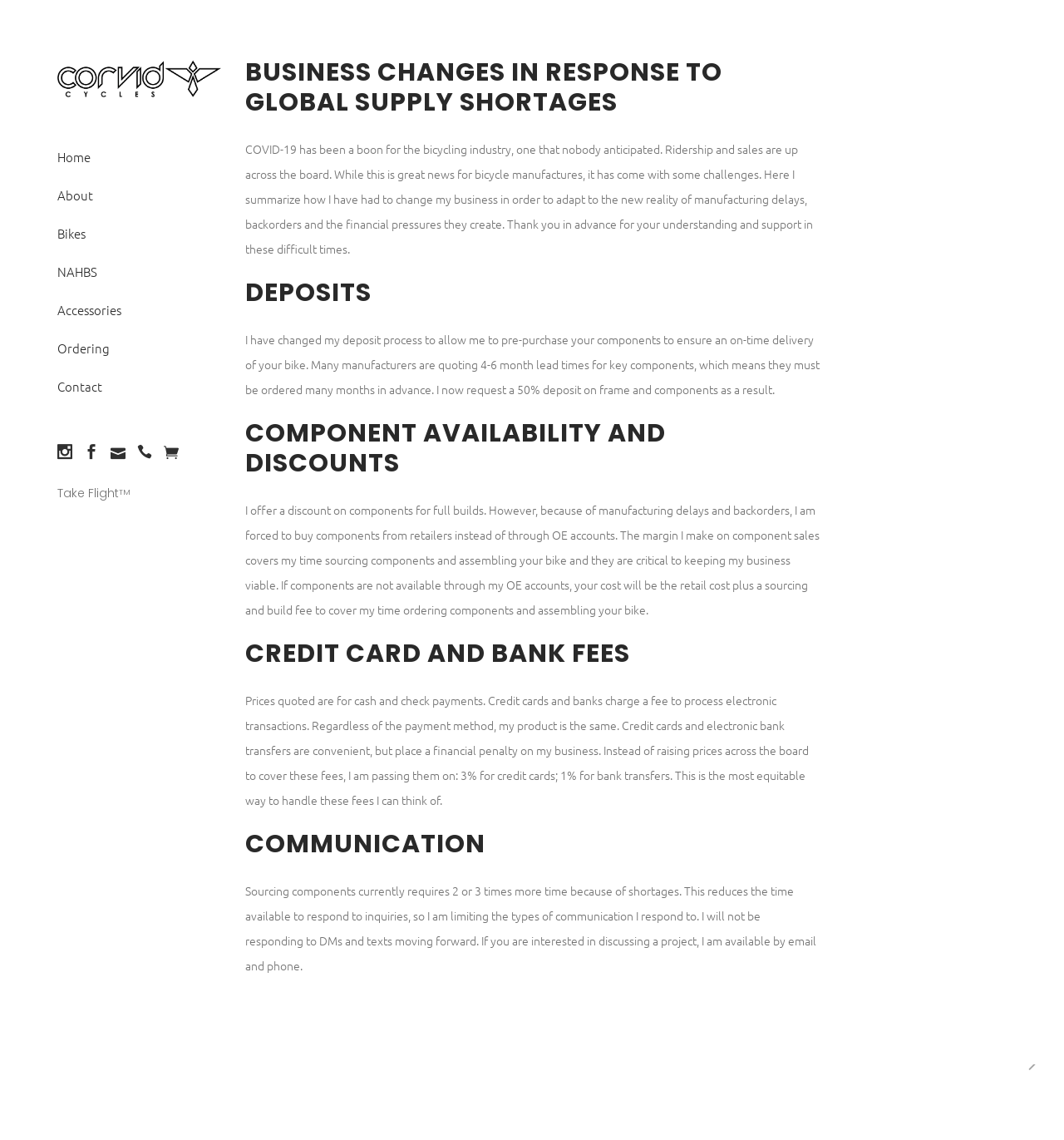Please locate the clickable area by providing the bounding box coordinates to follow this instruction: "Click the 'Ordering' link".

[0.054, 0.289, 0.207, 0.322]